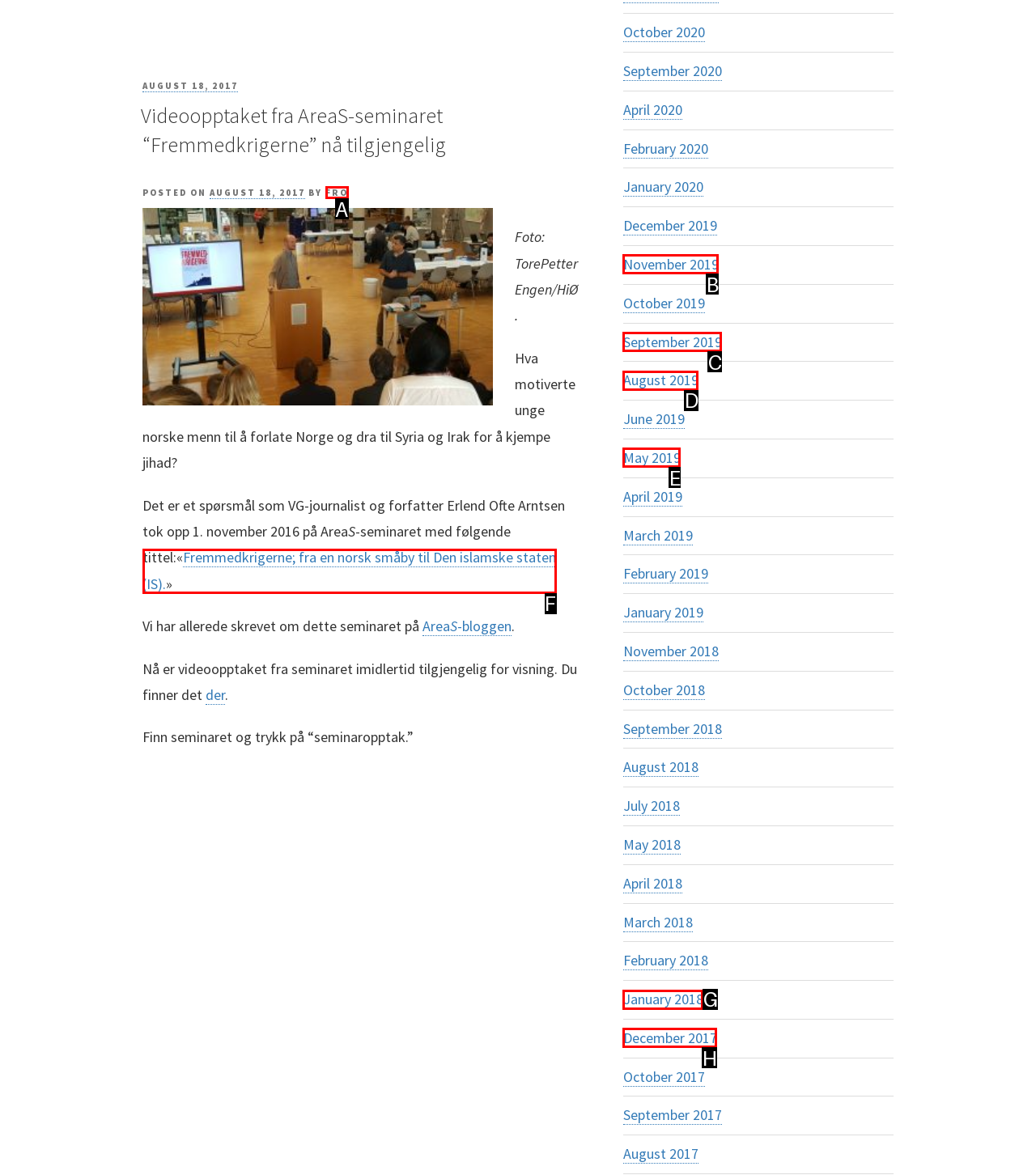Tell me the letter of the UI element to click in order to accomplish the following task: Click on the link to view the video recording of the seminar
Answer with the letter of the chosen option from the given choices directly.

F